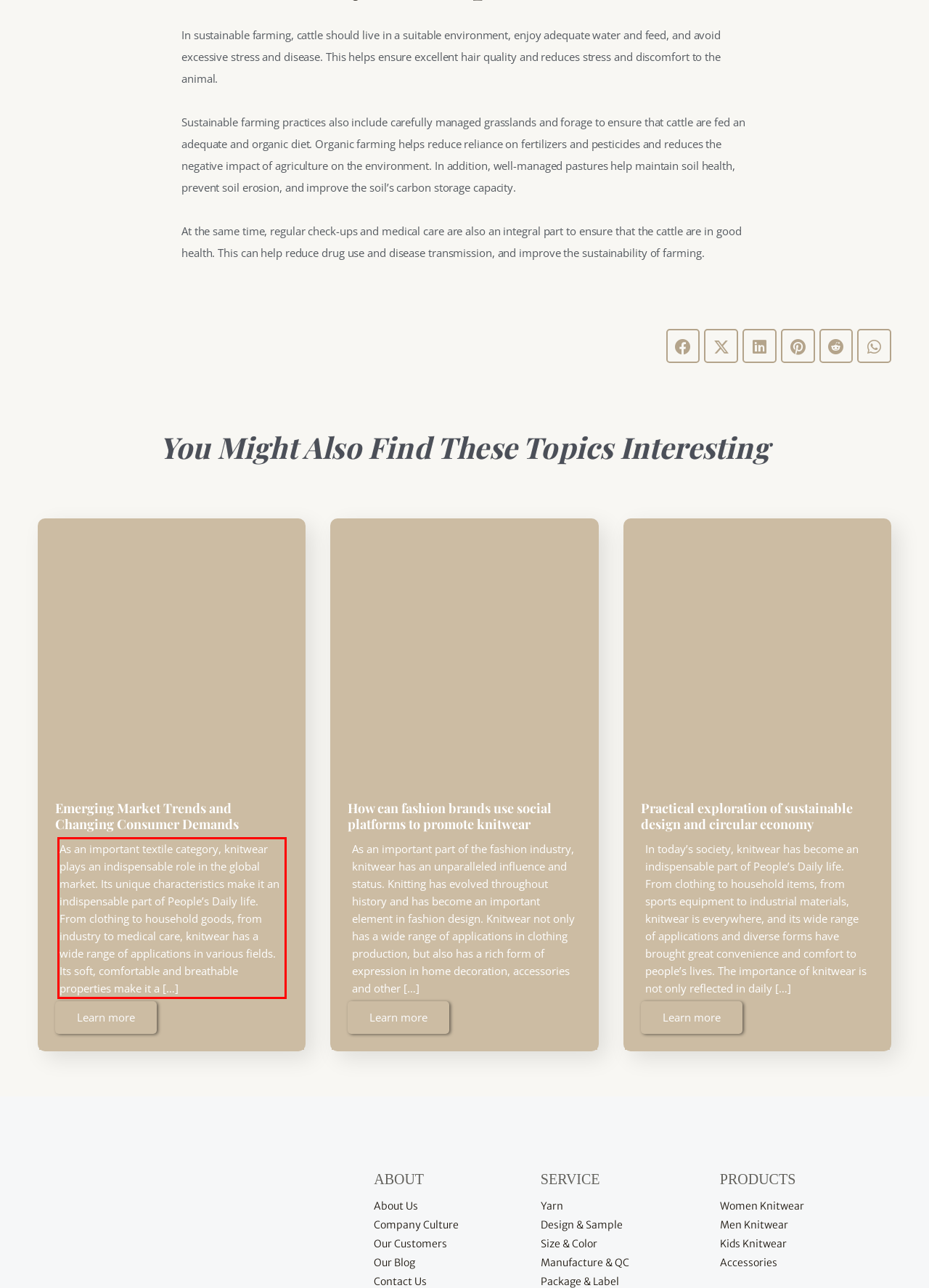Extract and provide the text found inside the red rectangle in the screenshot of the webpage.

As an important textile category, knitwear plays an indispensable role in the global market. Its unique characteristics make it an indispensable part of People’s Daily life. From clothing to household goods, from industry to medical care, knitwear has a wide range of applications in various fields. Its soft, comfortable and breathable properties make it a […]